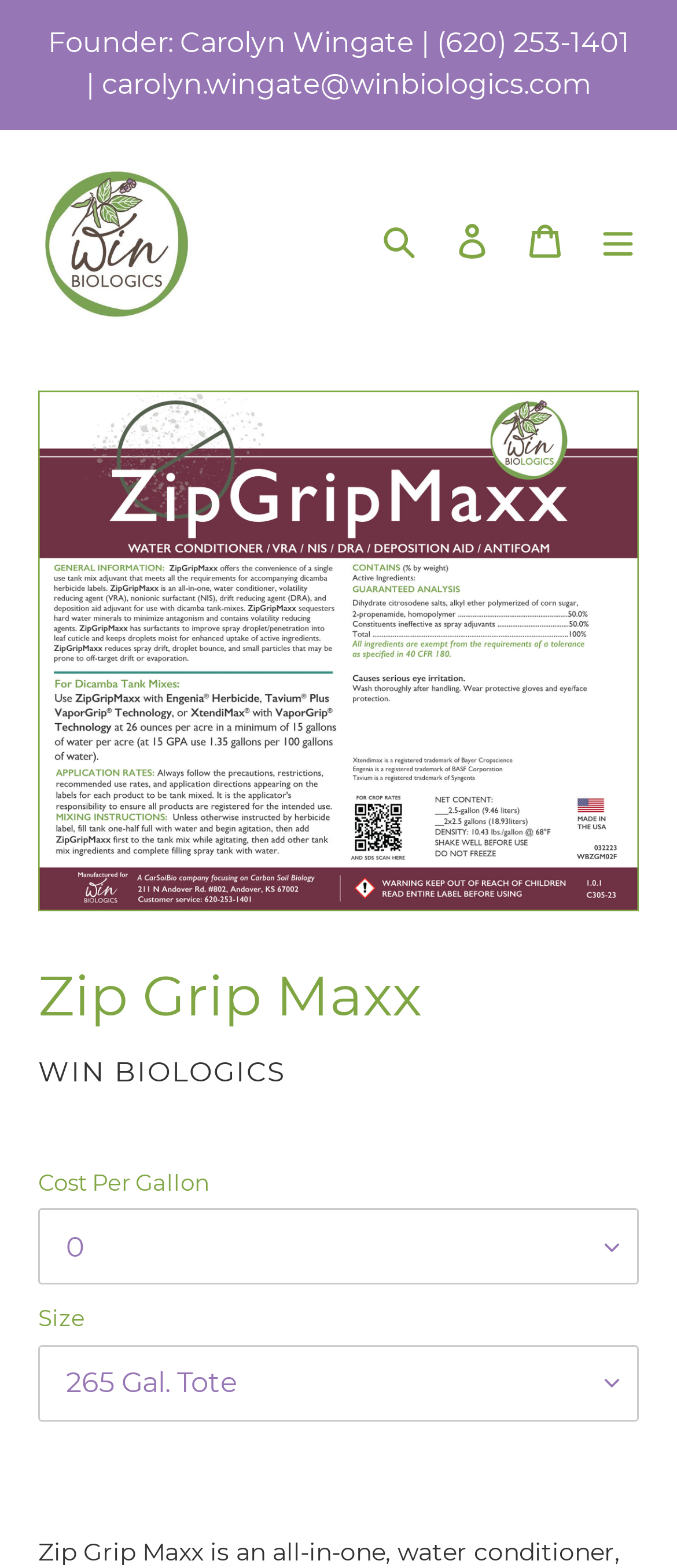Identify the bounding box for the given UI element using the description provided. Coordinates should be in the format (top-left x, top-left y, bottom-right x, bottom-right y) and must be between 0 and 1. Here is the description: Cart 0 items

[0.751, 0.13, 0.859, 0.177]